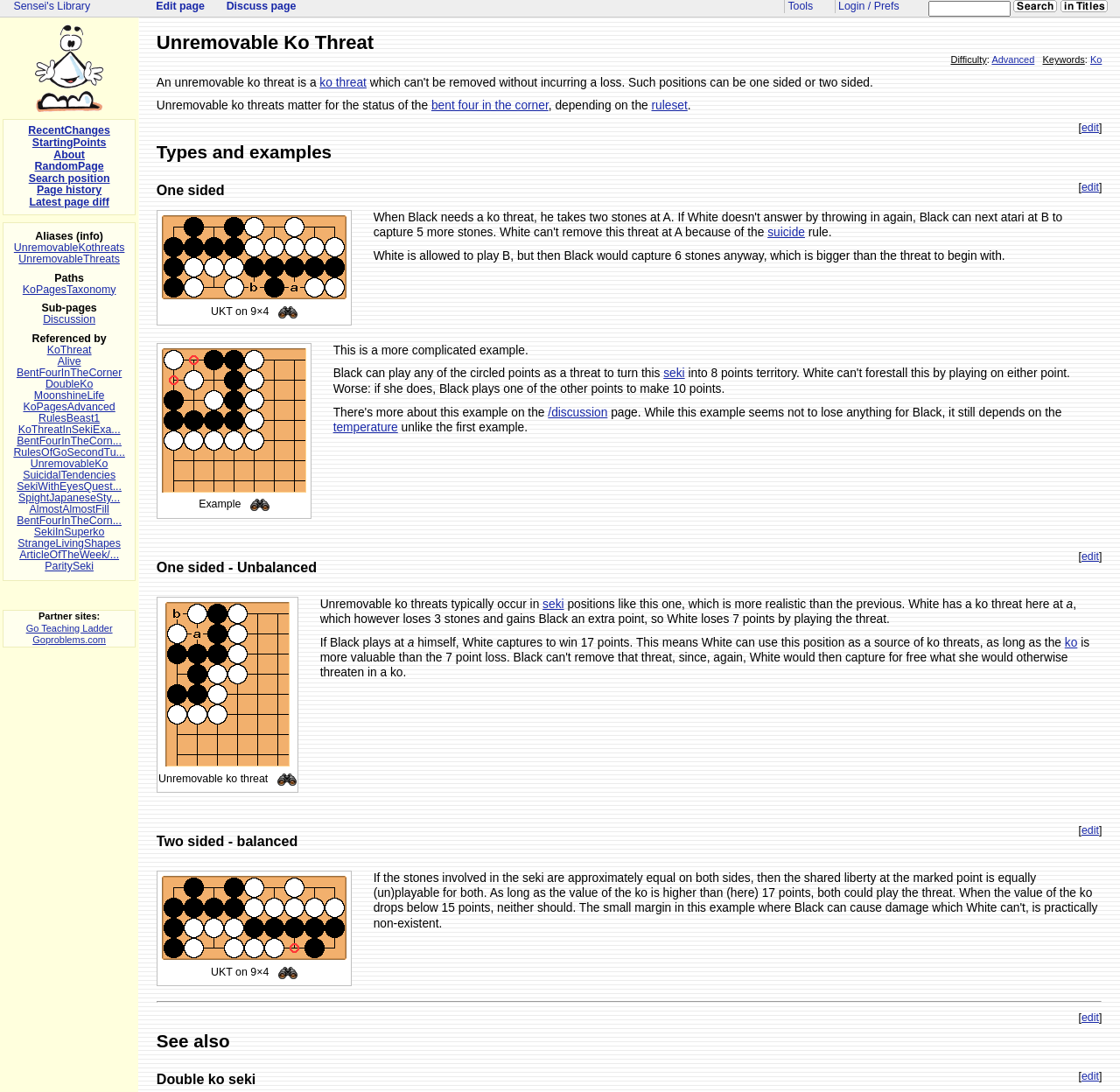What is the difficulty level of the Unremovable Ko Threat? Based on the image, give a response in one word or a short phrase.

Advanced